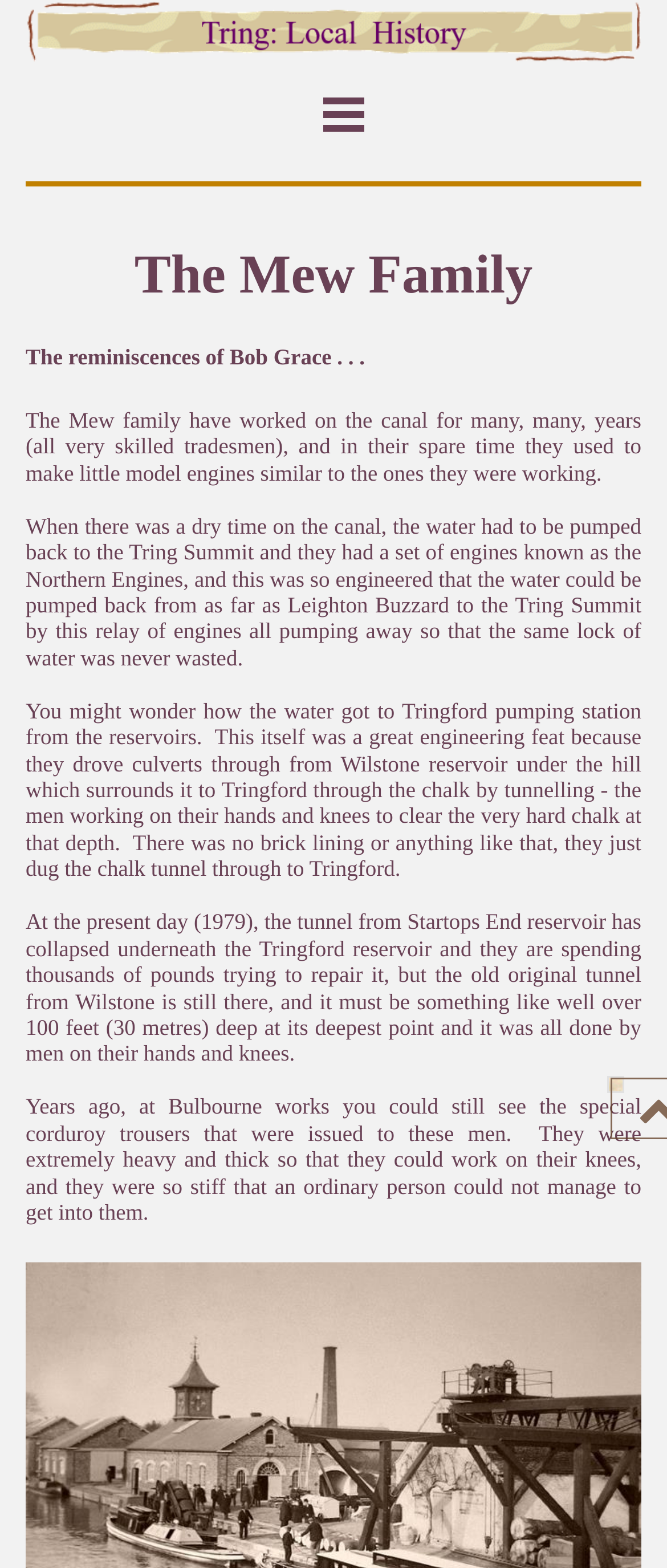What is the purpose of the Northern Engines?
Please provide a single word or phrase based on the screenshot.

Pumping water